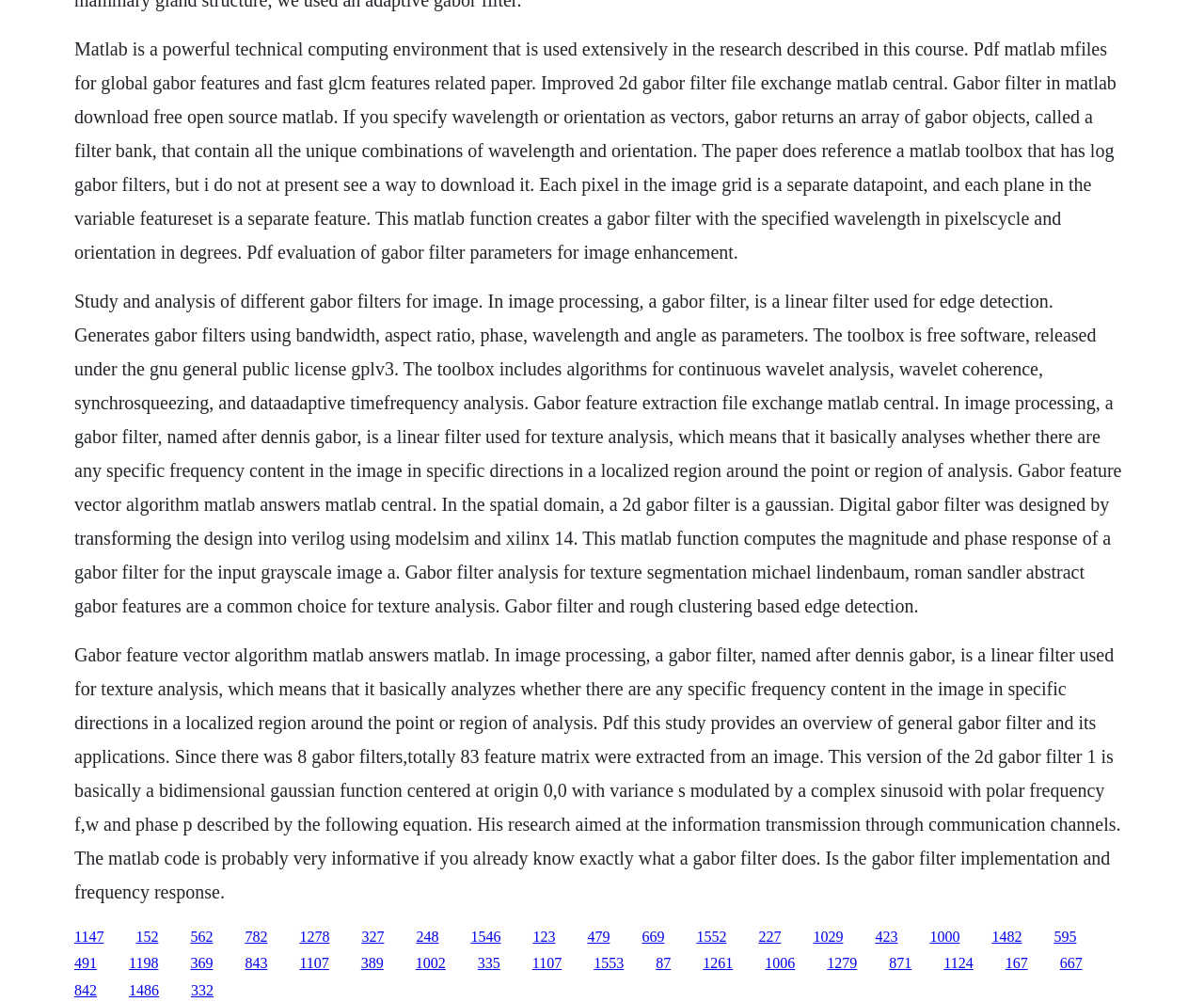Can you find the bounding box coordinates of the area I should click to execute the following instruction: "Follow the link to Improved 2d gabor filter file exchange"?

[0.113, 0.926, 0.132, 0.942]